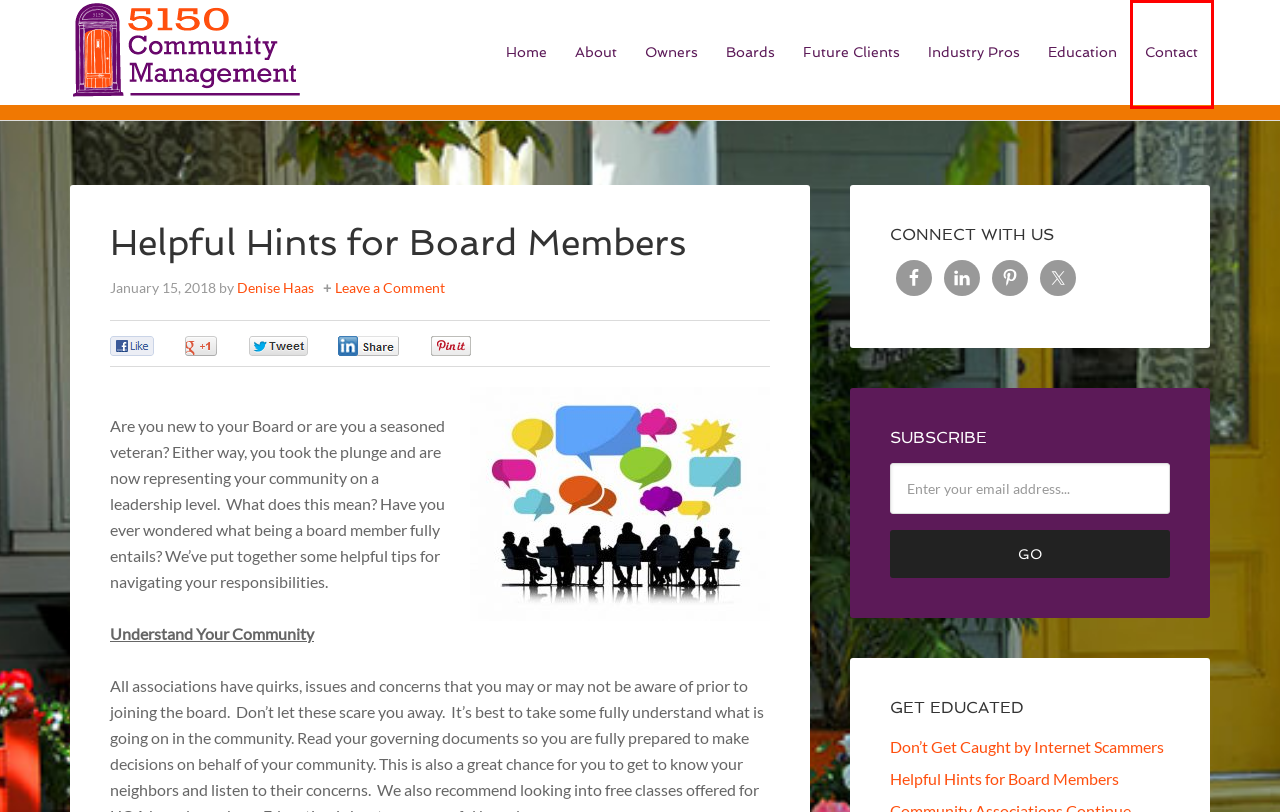You’re provided with a screenshot of a webpage that has a red bounding box around an element. Choose the best matching webpage description for the new page after clicking the element in the red box. The options are:
A. Future Community Management Clients
B. Home | 5150 Community Management | Denver, CO
C. Industry Pros | 5150 Community Management
D. 领英企业服务
E. Denise Haas, Author at 5150 Community Management
F. About 5150 Community Management Colorado
G. Don't Get Caught by Internet Scammers | 5150 Community Management
H. Contact Us | 5150 Community Management

H